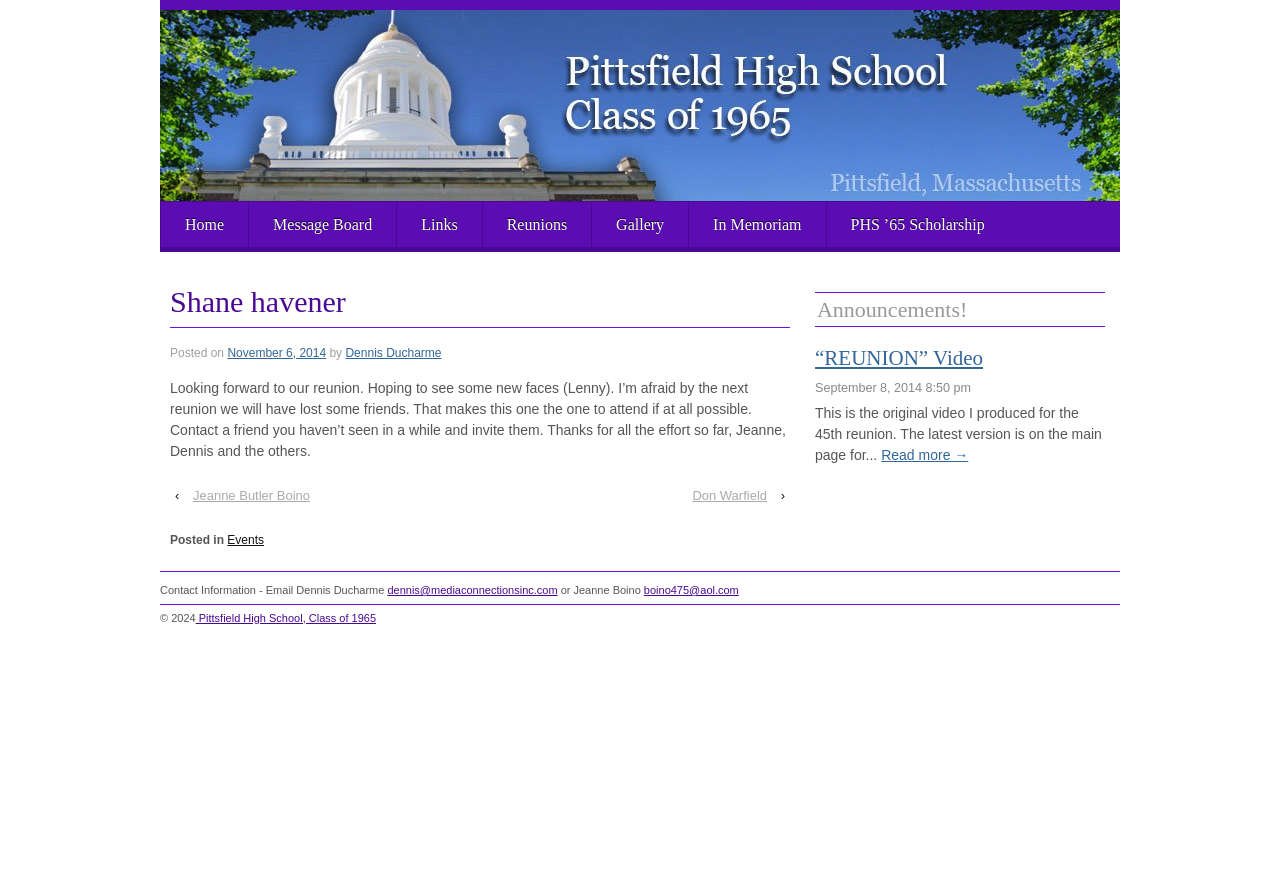Provide a thorough summary of the webpage.

This webpage is dedicated to Shane Havener, a member of the Pittsfield High School Class of 1965. At the top of the page, there is a large image with the same title as the webpage, accompanied by a link to the class's webpage. Below this, there is a navigation menu with links to various sections, including Home, Message Board, Links, Reunions, Gallery, In Memoriam, and PHS '65 Scholarship.

The main content of the page is divided into two sections. On the left, there is a heading with Shane Havener's name, followed by a post dated November 6, 2014, written by Dennis Ducharme. The post expresses enthusiasm for an upcoming reunion and encourages others to attend. It also mentions the efforts of Jeanne, Dennis, and others in organizing the event.

On the right side of the page, there is a section titled "Announcements!" with a subheading "“REUNION” Video". This section contains a link to a video, along with a brief description and a timestamp of September 8, 2014. Below this, there is a link to read more about the video.

At the bottom of the page, there is a section with contact information, including email addresses for Dennis Ducharme and Jeanne Boino. Finally, there is a copyright notice with the year 2024 and a link to the Pittsfield High School, Class of 1965 webpage.